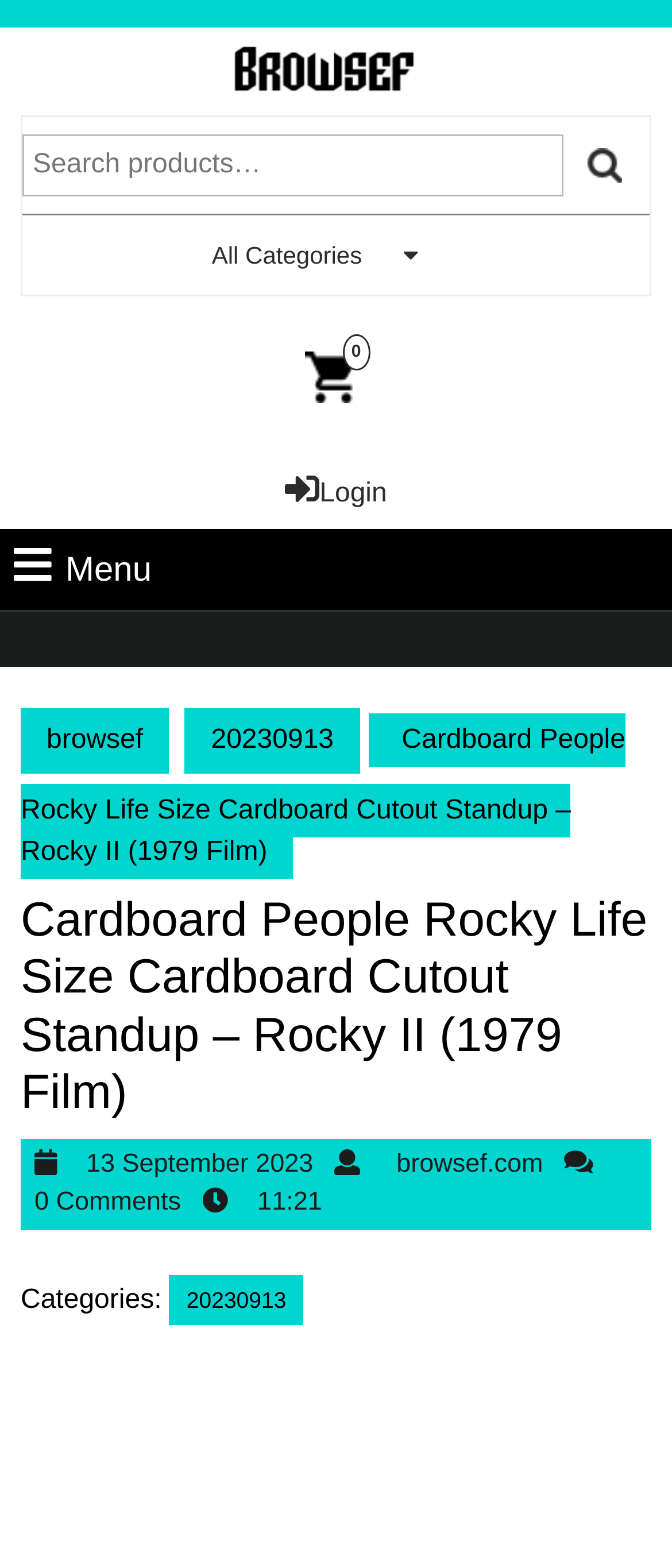Respond to the question with just a single word or phrase: 
How many links are there in the menu?

3